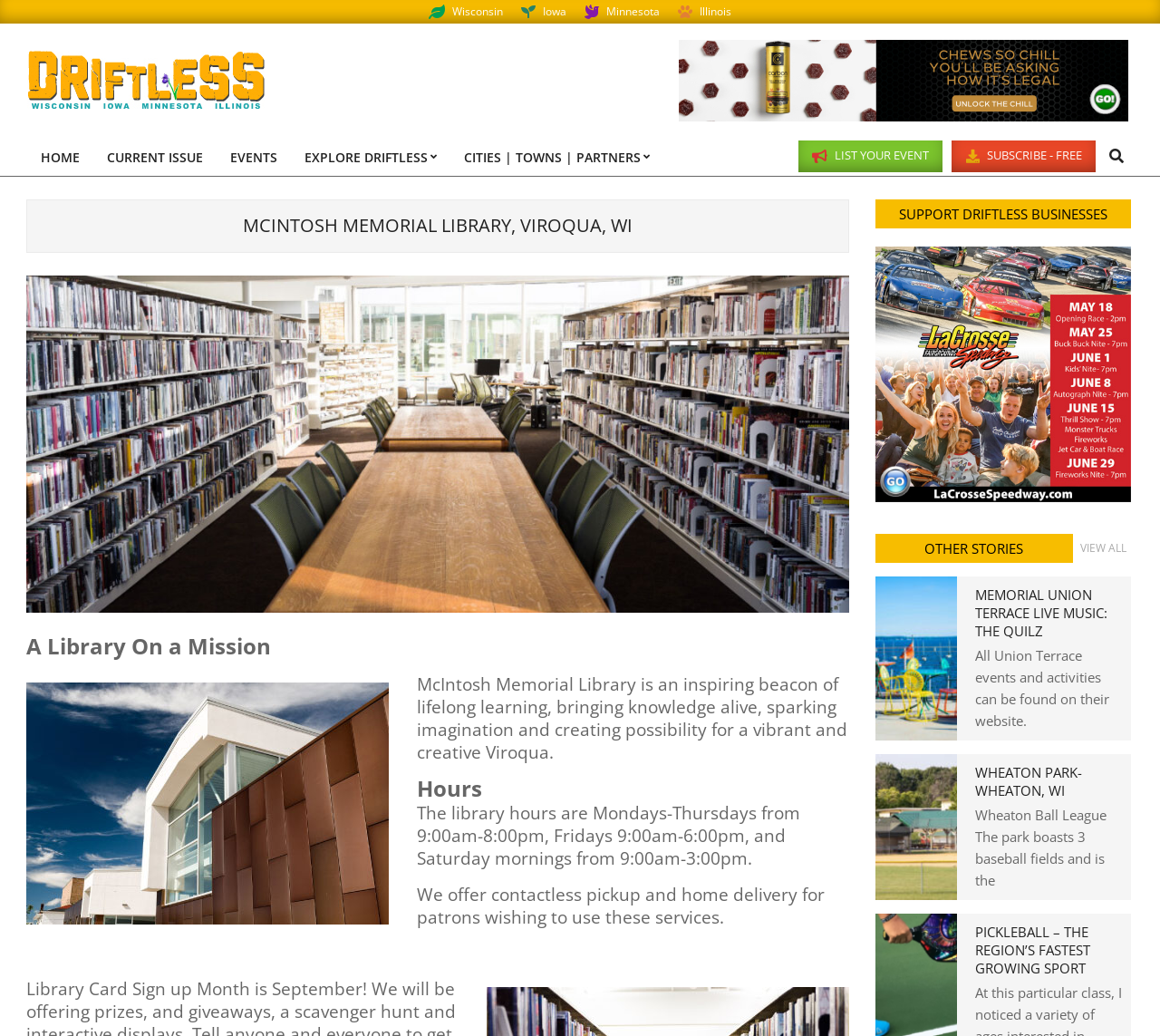Identify the bounding box coordinates for the UI element described by the following text: "Home". Provide the coordinates as four float numbers between 0 and 1, in the format [left, top, right, bottom].

[0.023, 0.133, 0.08, 0.171]